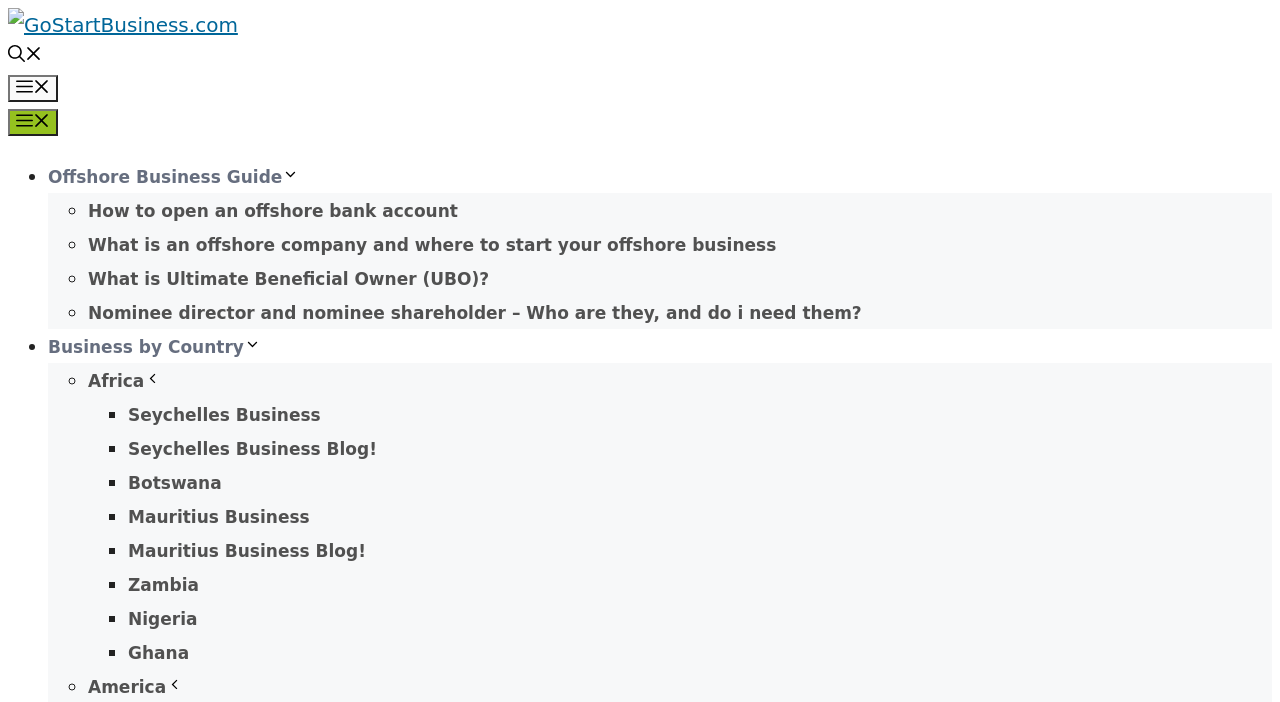Answer in one word or a short phrase: 
What is the name of the website?

GoStartBusiness.com